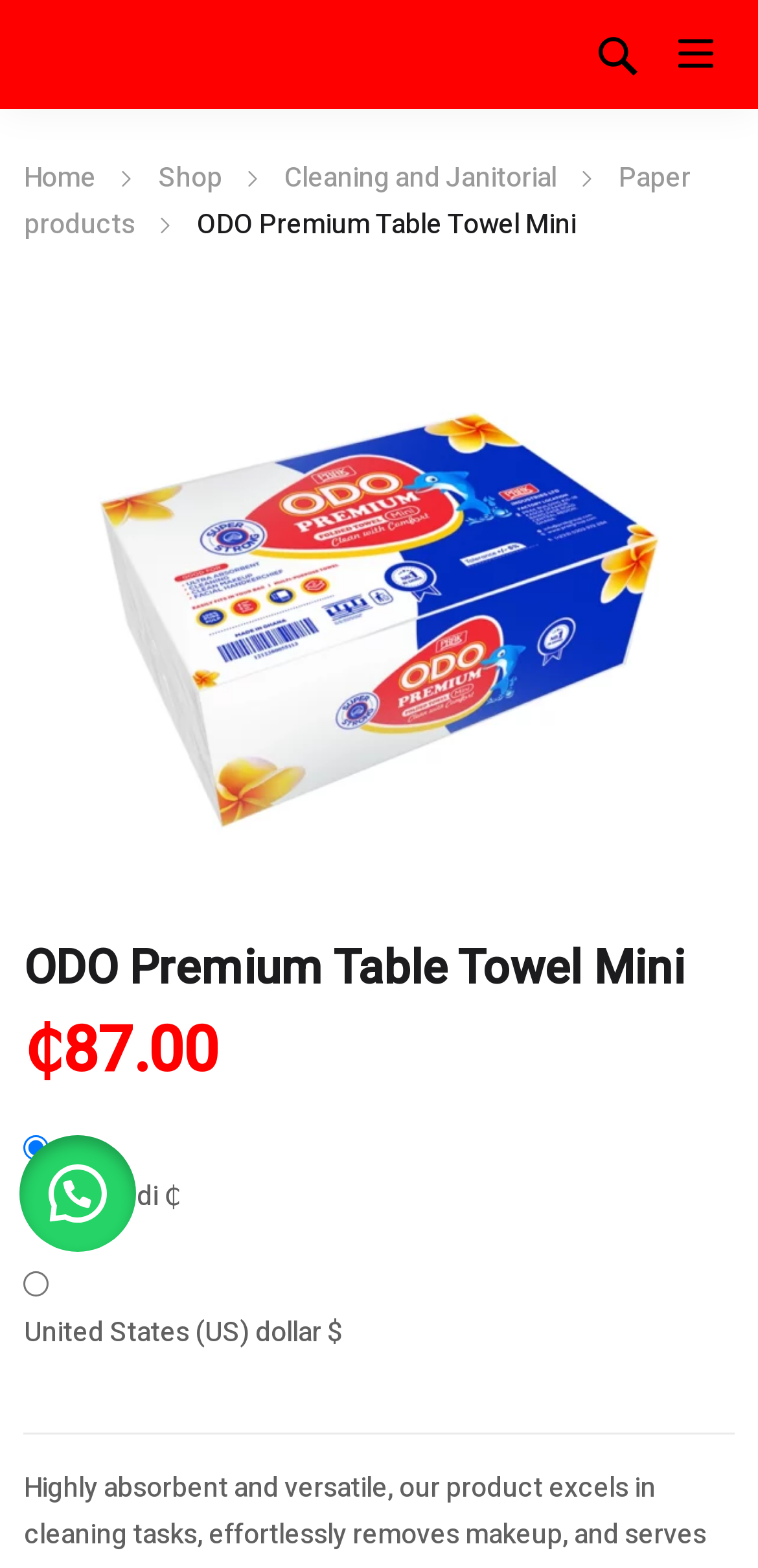Find the bounding box coordinates of the area that needs to be clicked in order to achieve the following instruction: "Read HP120: Texas City Disaster". The coordinates should be specified as four float numbers between 0 and 1, i.e., [left, top, right, bottom].

None